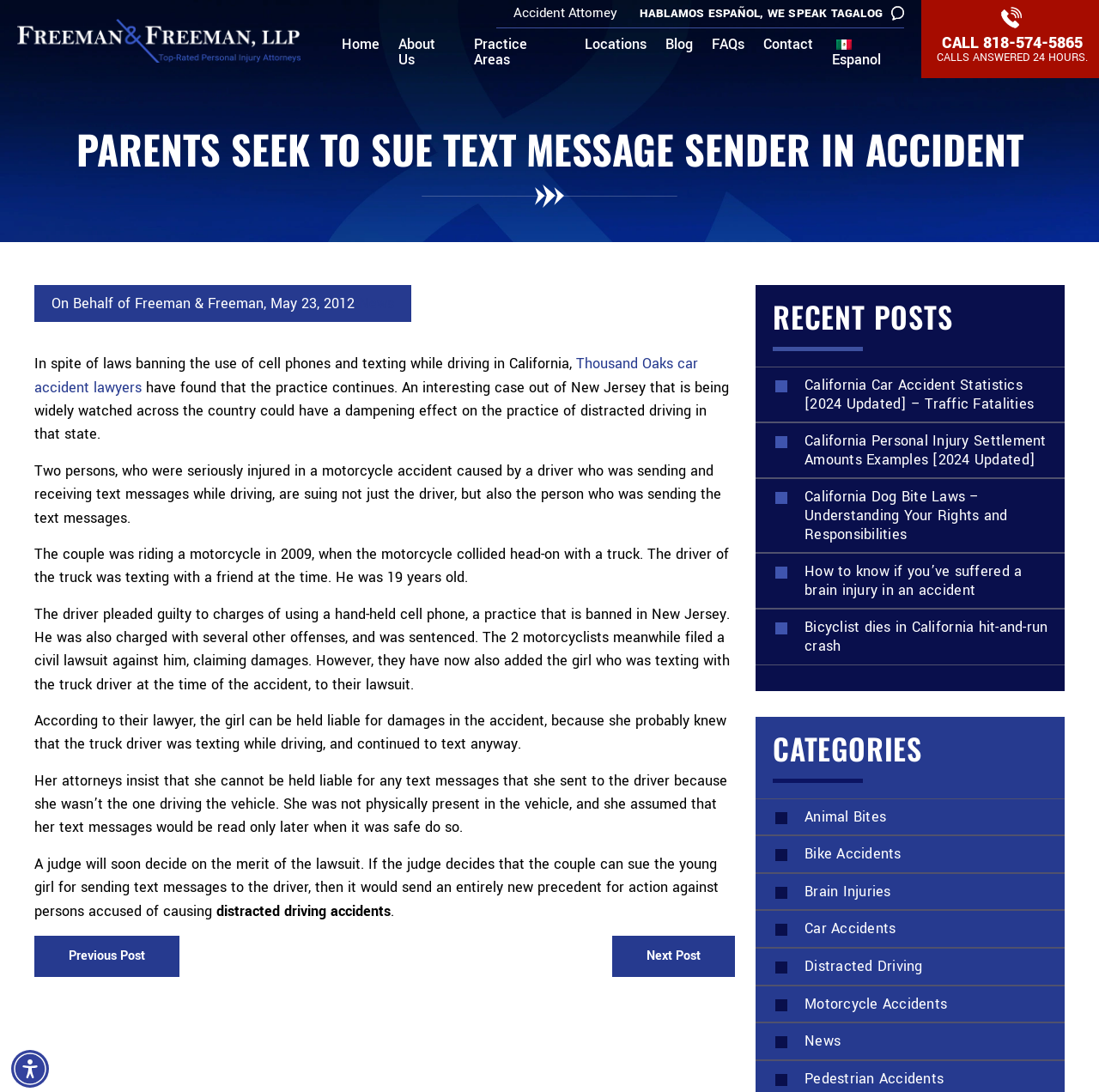Please locate the bounding box coordinates for the element that should be clicked to achieve the following instruction: "Click the 'Home' link". Ensure the coordinates are given as four float numbers between 0 and 1, i.e., [left, top, right, bottom].

[0.311, 0.034, 0.345, 0.058]